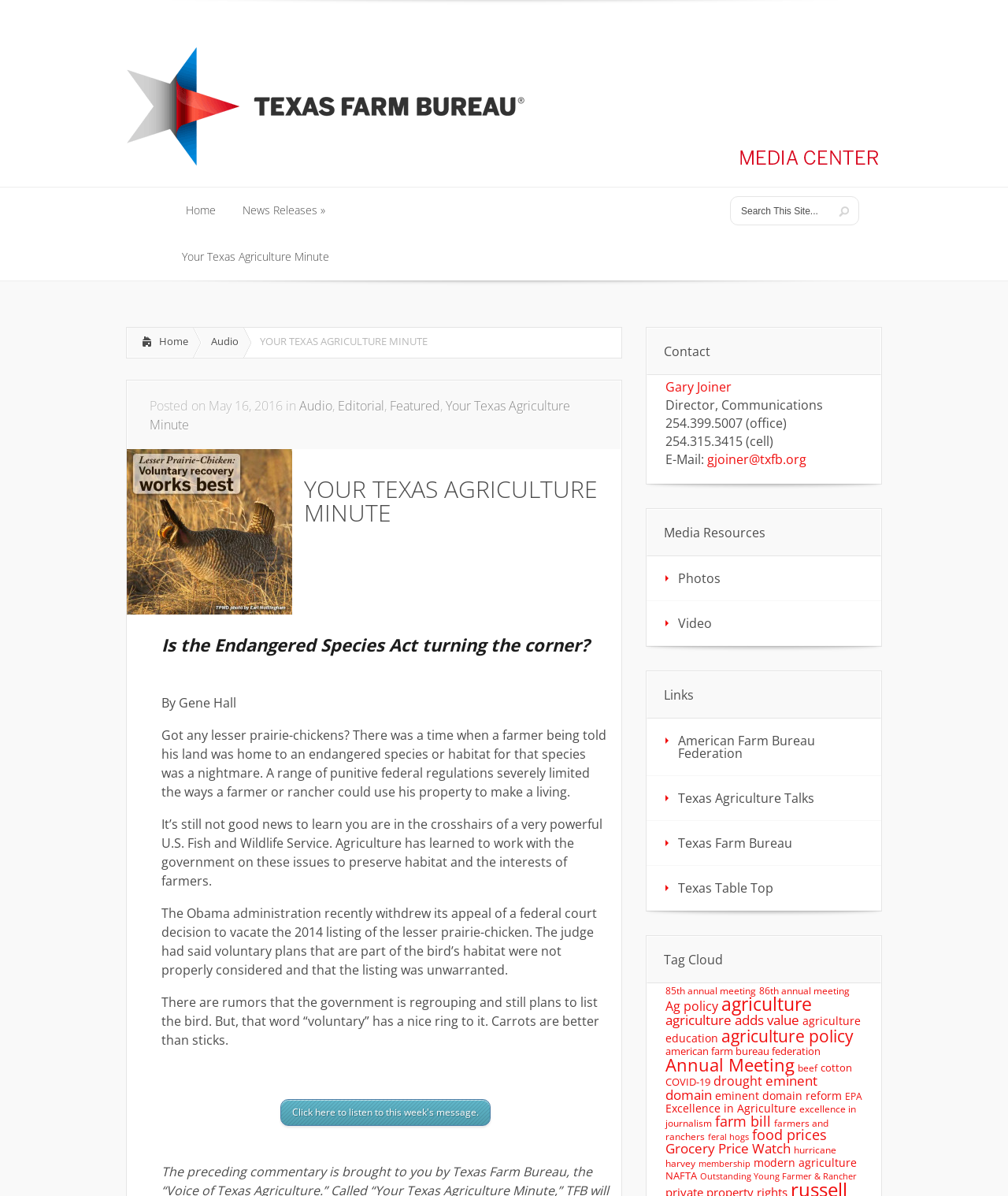Please locate the bounding box coordinates of the region I need to click to follow this instruction: "Contact Gary Joiner".

[0.66, 0.316, 0.726, 0.331]